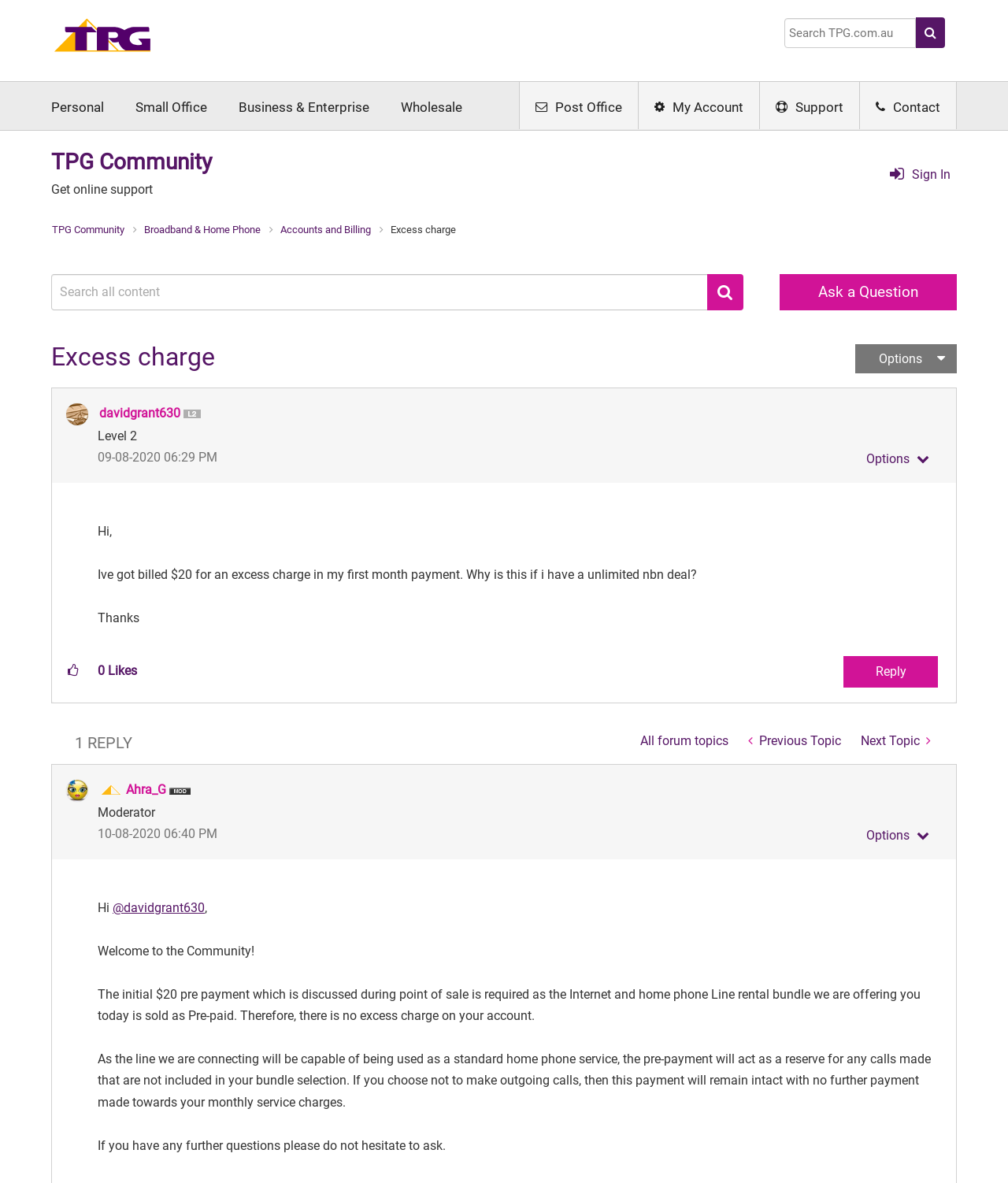What is the topic of the original post?
Provide a detailed and extensive answer to the question.

The topic of the original post is 'Excess charge', as indicated by the heading and the content of the post.